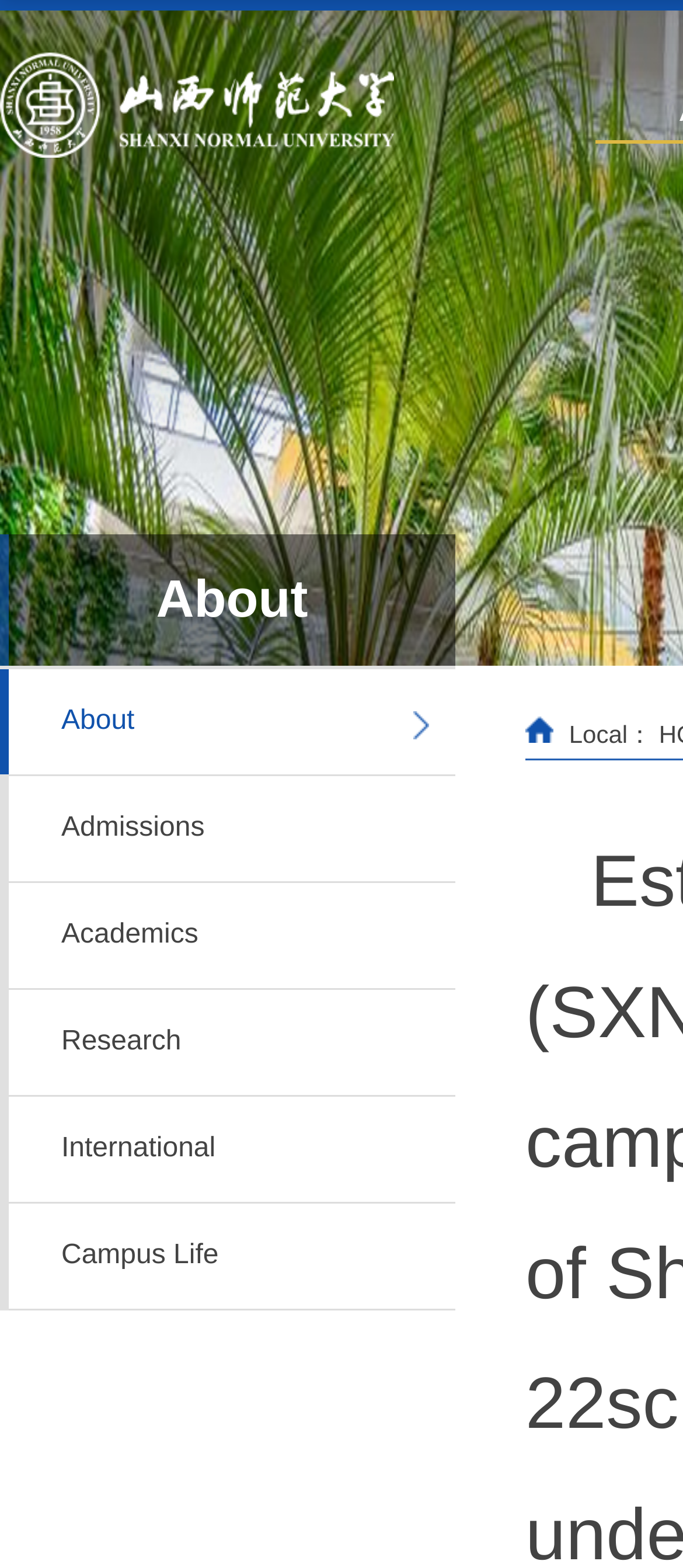Explain the webpage's design and content in an elaborate manner.

The webpage is about Shanxi Normal University, with a prominent link to the university's English website at the top-left corner, accompanied by an image. Below this, there is a horizontal menu with five links: About, Admissions, Academics, Research, and International, each with a small icon to its right. 

To the right of the menu, there is a small image. Further down, there is a section with a heading "Local:" followed by some text, but the content is not specified. The overall structure of the webpage is divided into sections, with clear headings and concise text.